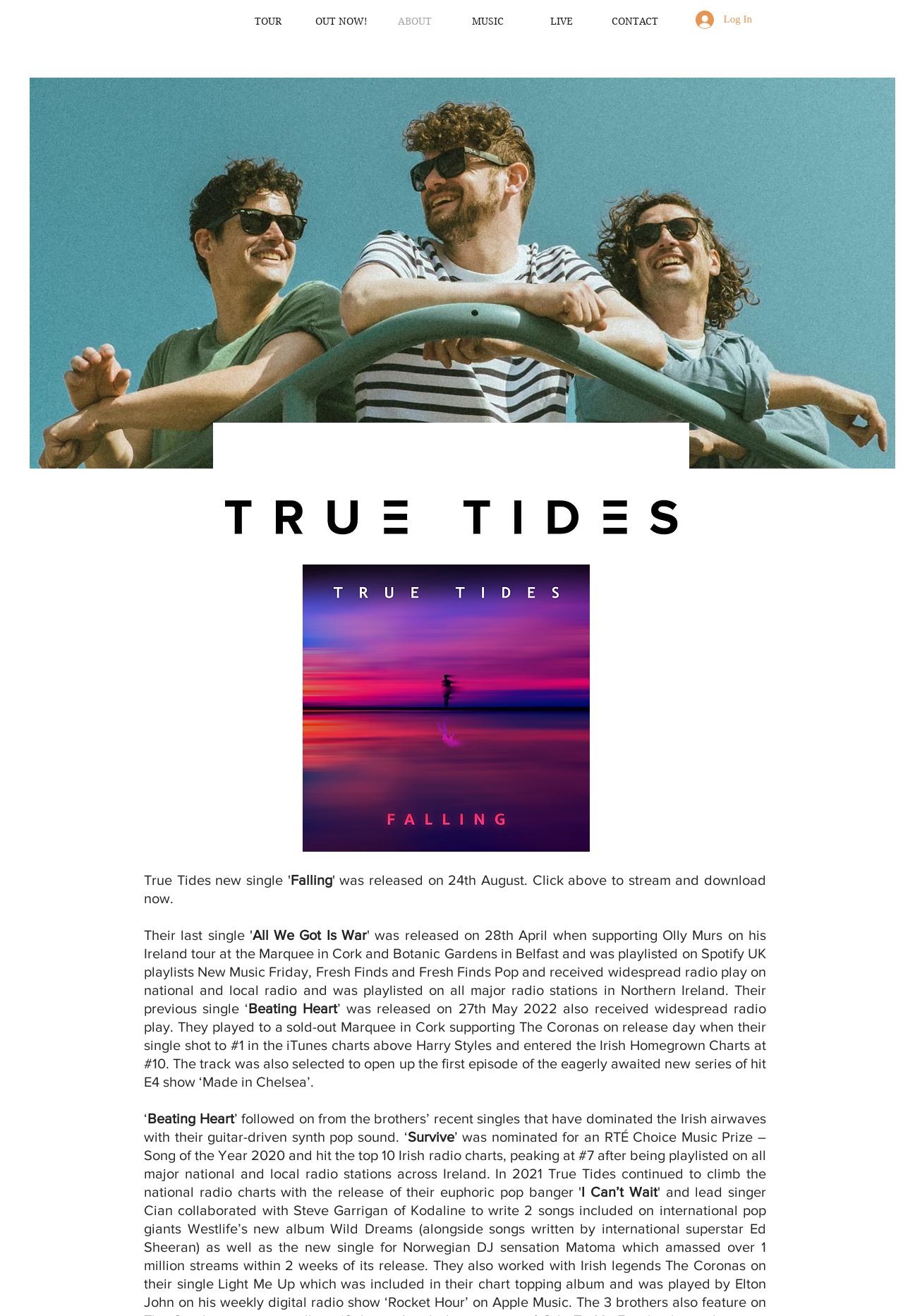How many navigation links are there?
Using the image, respond with a single word or phrase.

7